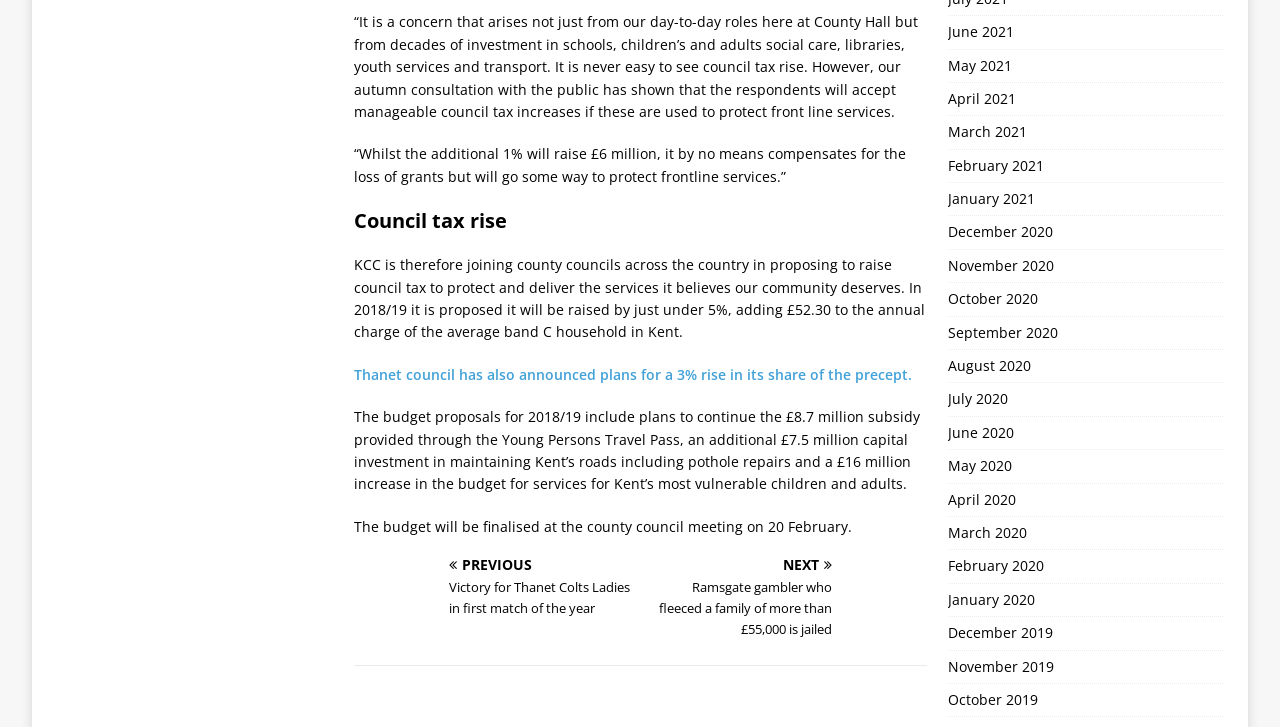Please identify the bounding box coordinates of the area that needs to be clicked to fulfill the following instruction: "Go to previous news."

[0.277, 0.768, 0.495, 0.851]